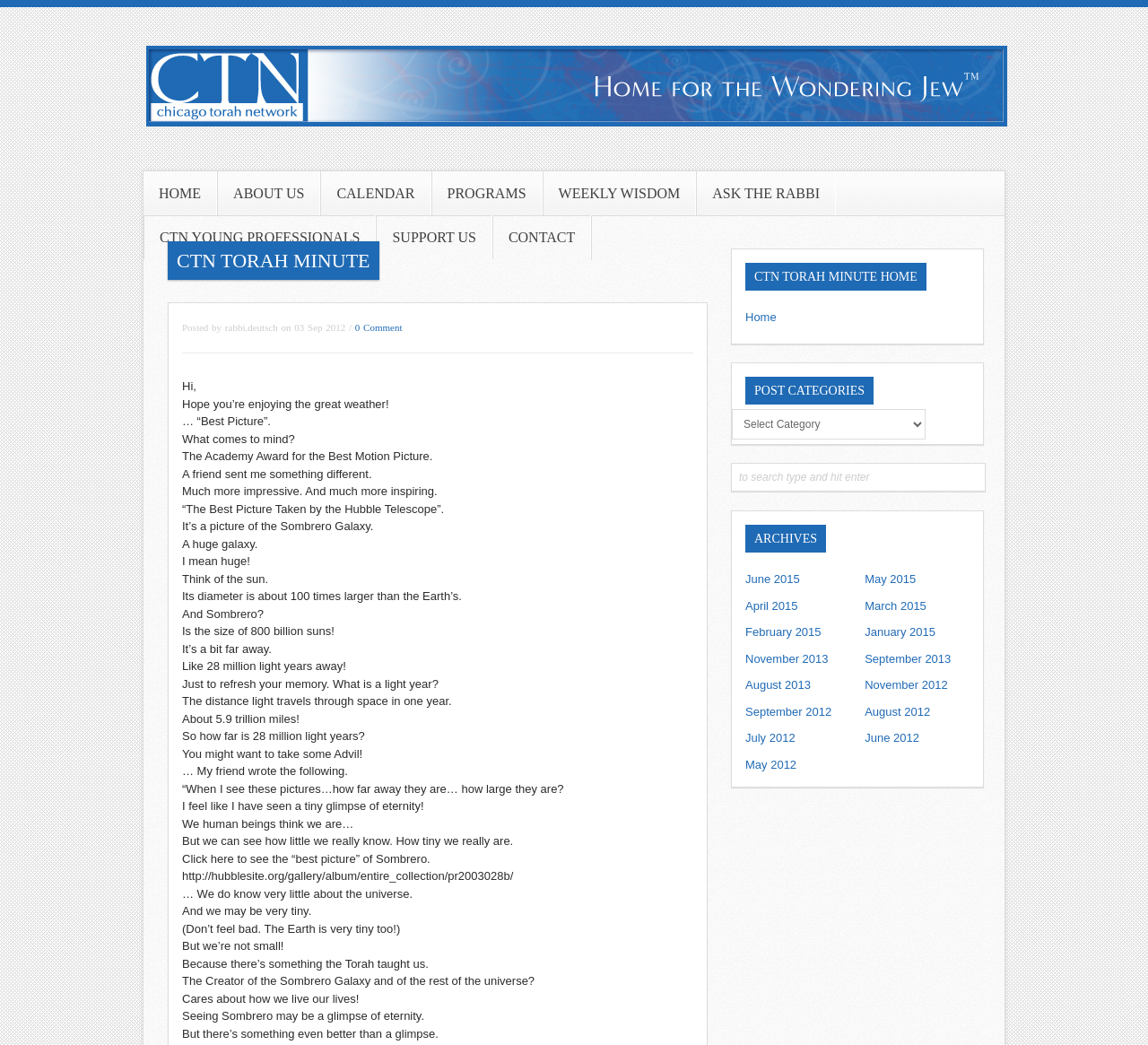Look at the image and answer the question in detail:
What is the title of the Torah Minute post?

I looked at the content of the webpage and found that there is no title specified for the Torah Minute post. The post starts with 'Hi,' and continues with a story about the Sombrero Galaxy.